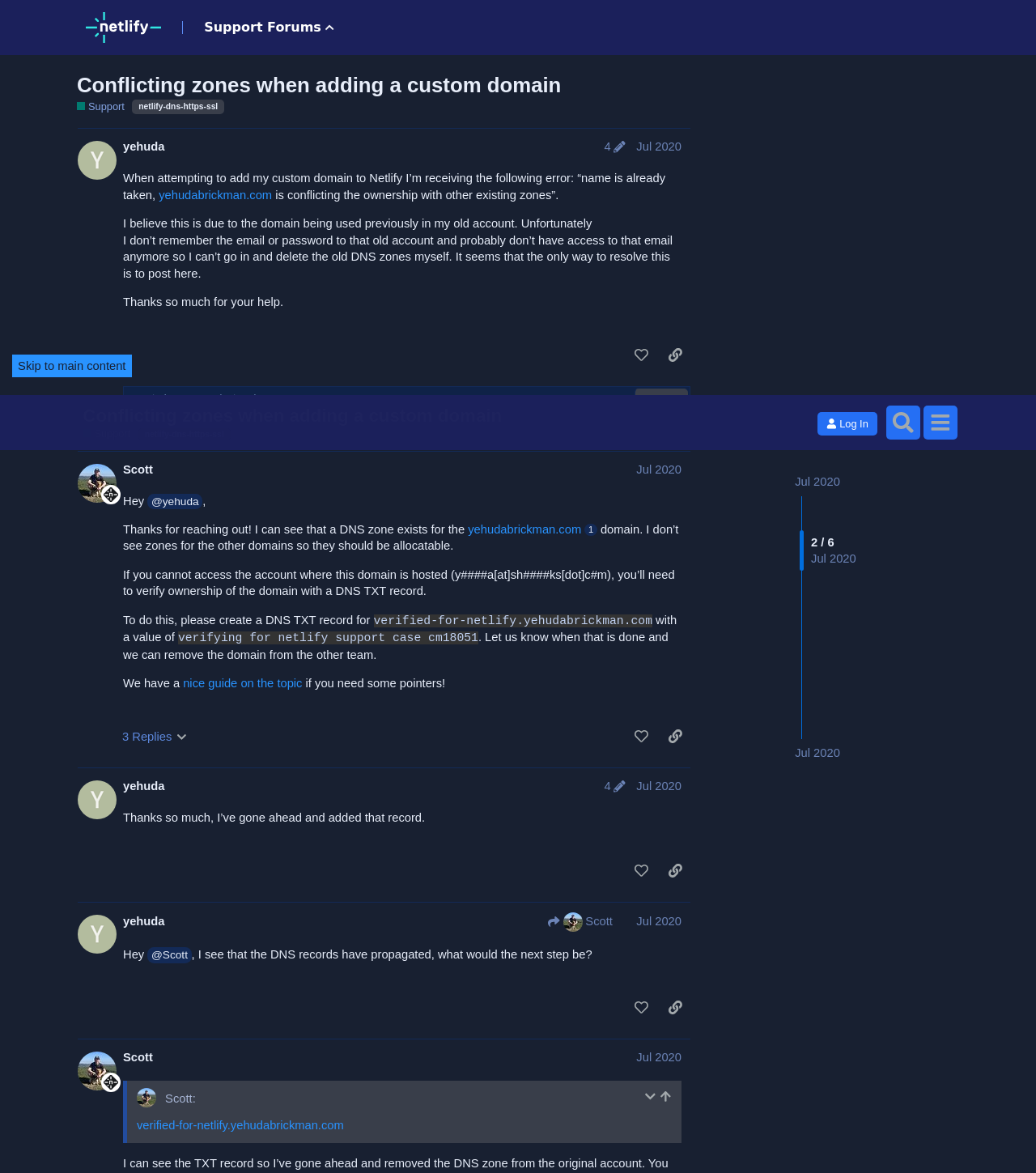Respond with a single word or phrase:
How many posts are there in this thread?

4